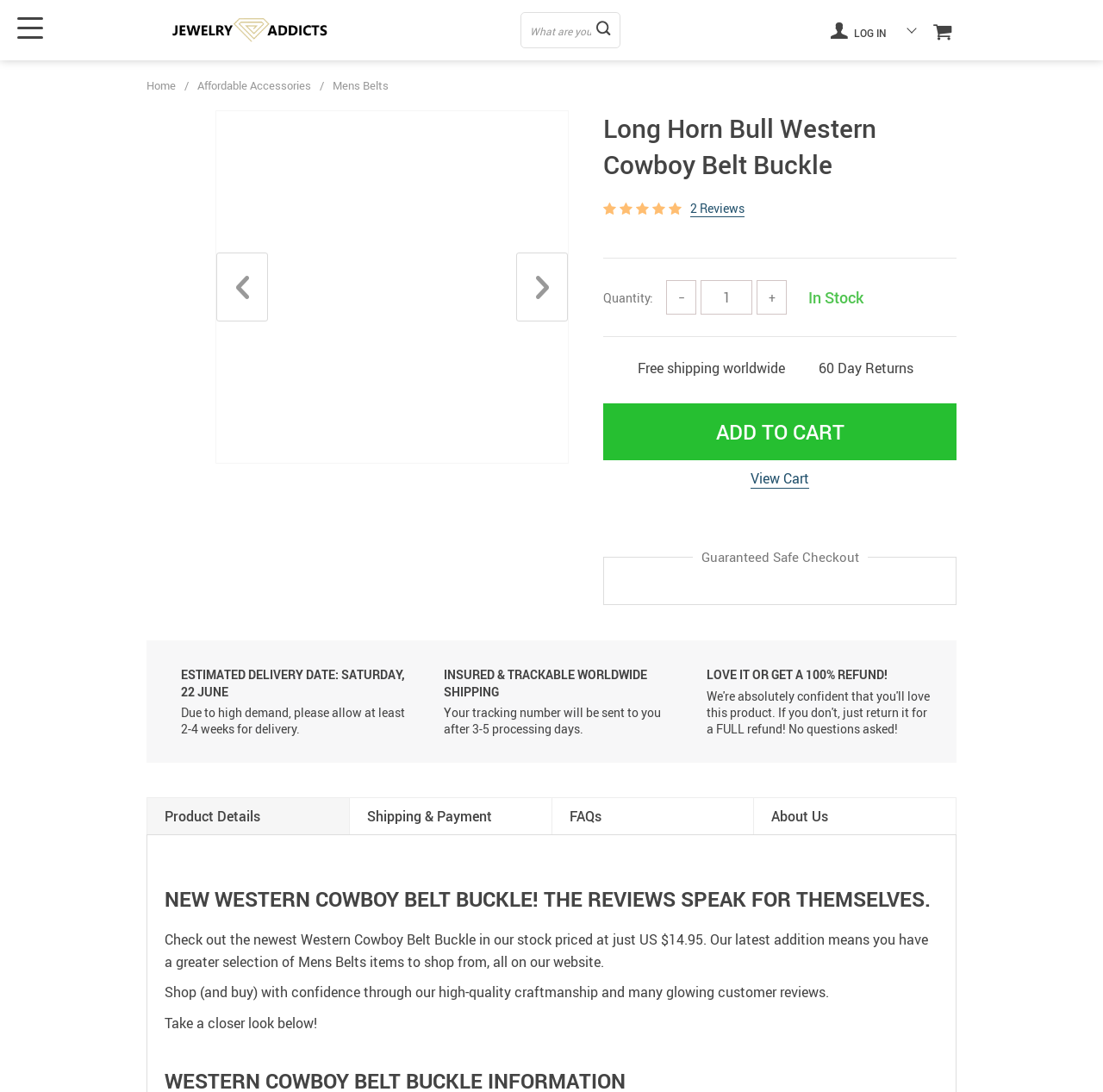Determine the bounding box coordinates of the clickable region to execute the instruction: "Add to cart". The coordinates should be four float numbers between 0 and 1, denoted as [left, top, right, bottom].

[0.547, 0.369, 0.867, 0.421]